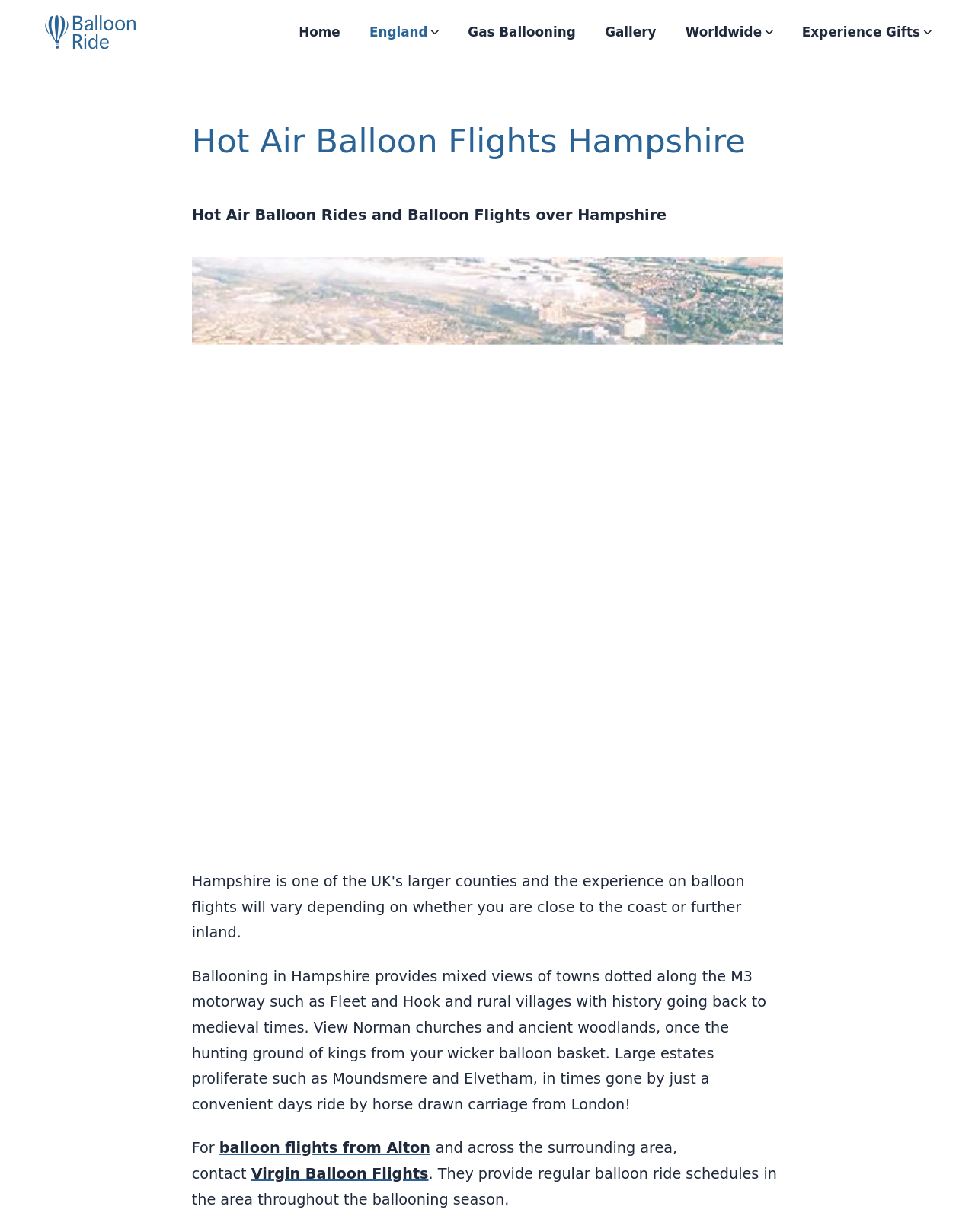Please answer the following question using a single word or phrase: 
Where can you take a balloon flight from?

Alton